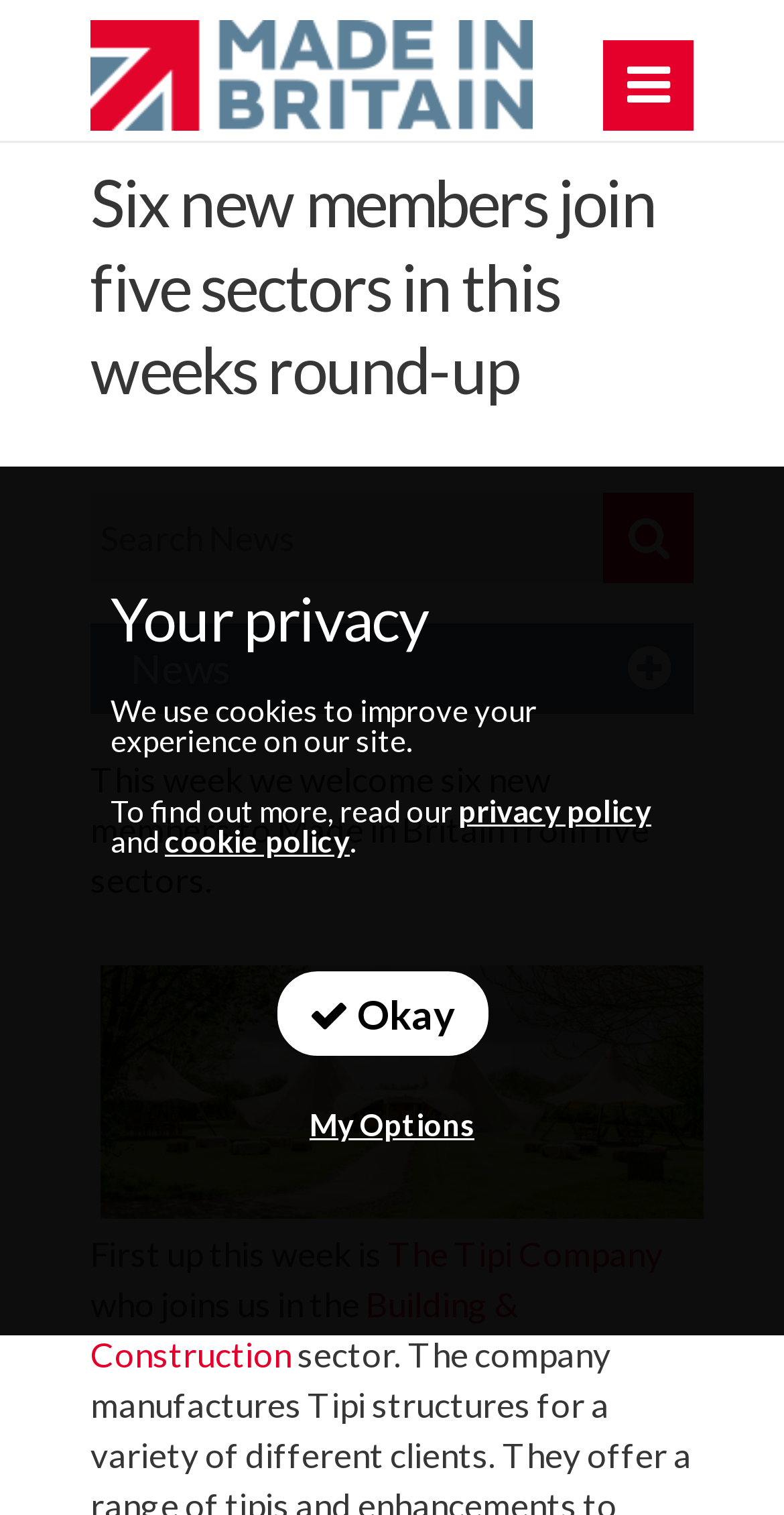Calculate the bounding box coordinates for the UI element based on the following description: "Building & Construction". Ensure the coordinates are four float numbers between 0 and 1, i.e., [left, top, right, bottom].

[0.115, 0.846, 0.662, 0.907]